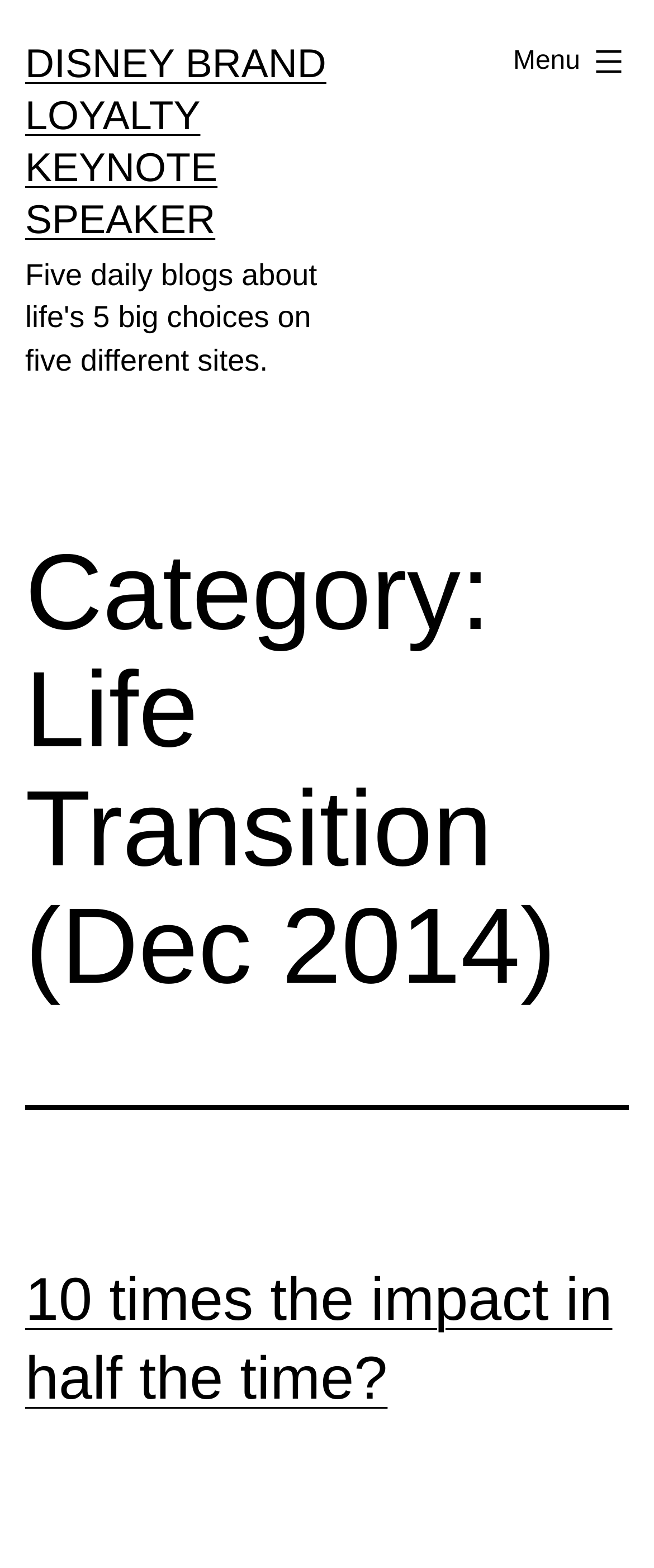Provide an in-depth description of the elements and layout of the webpage.

The webpage appears to be a presentation or keynote speaker's page, specifically focused on a Disney brand loyalty keynote speech given in December 2014, titled "Life Transition". 

At the top-left of the page, there is a prominent link with the title "DISNEY BRAND LOYALTY KEYNOTE SPEAKER". To the right of this link, there is a button labeled "Menu" which, when expanded, controls a primary menu list.

Below the top section, there is a header area that spans most of the page's width. Within this header, there is a category heading "Life Transition (Dec 2014)".

Further down the page, there is another header section that takes up the full width of the page. This section contains a heading that asks a question, "10 times the impact in half the time?". This heading is also a link, suggesting that it may lead to more information or a related topic.